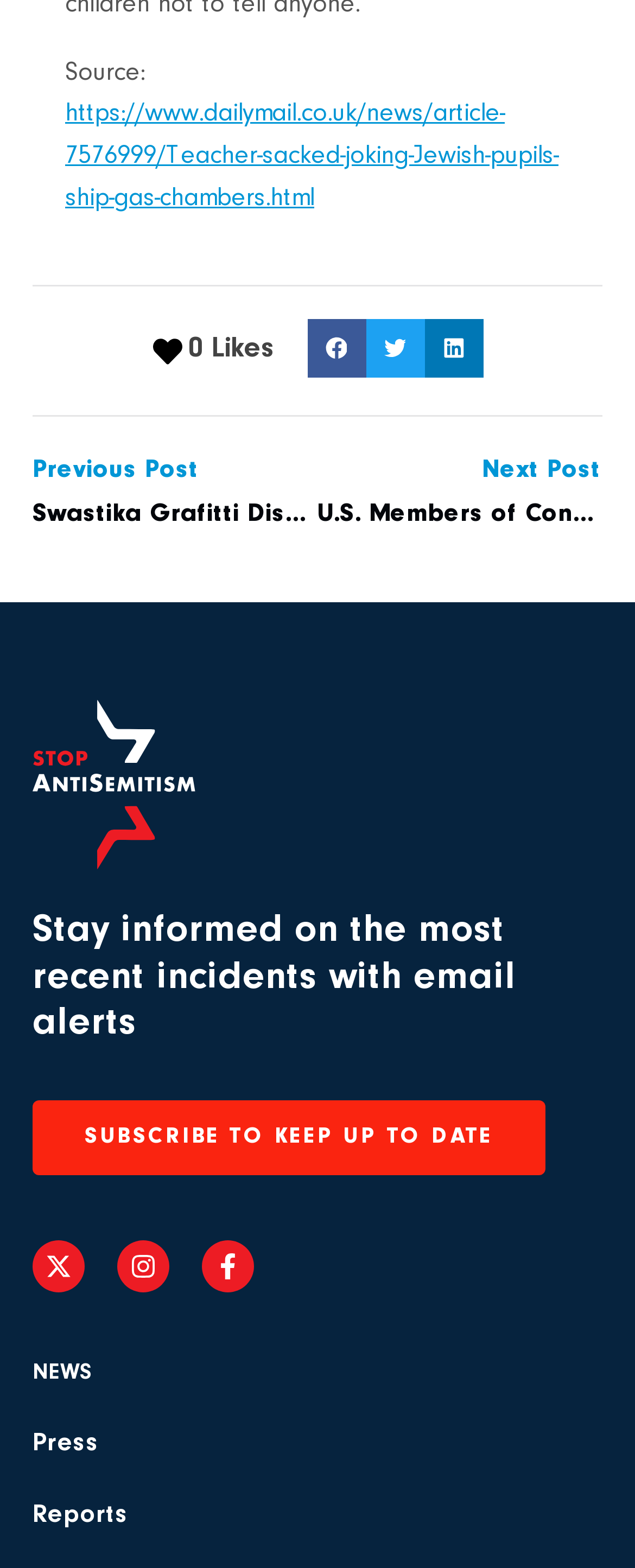What is the call-to-action for email alerts? From the image, respond with a single word or brief phrase.

SUBSCRIBE TO KEEP UP TO DATE